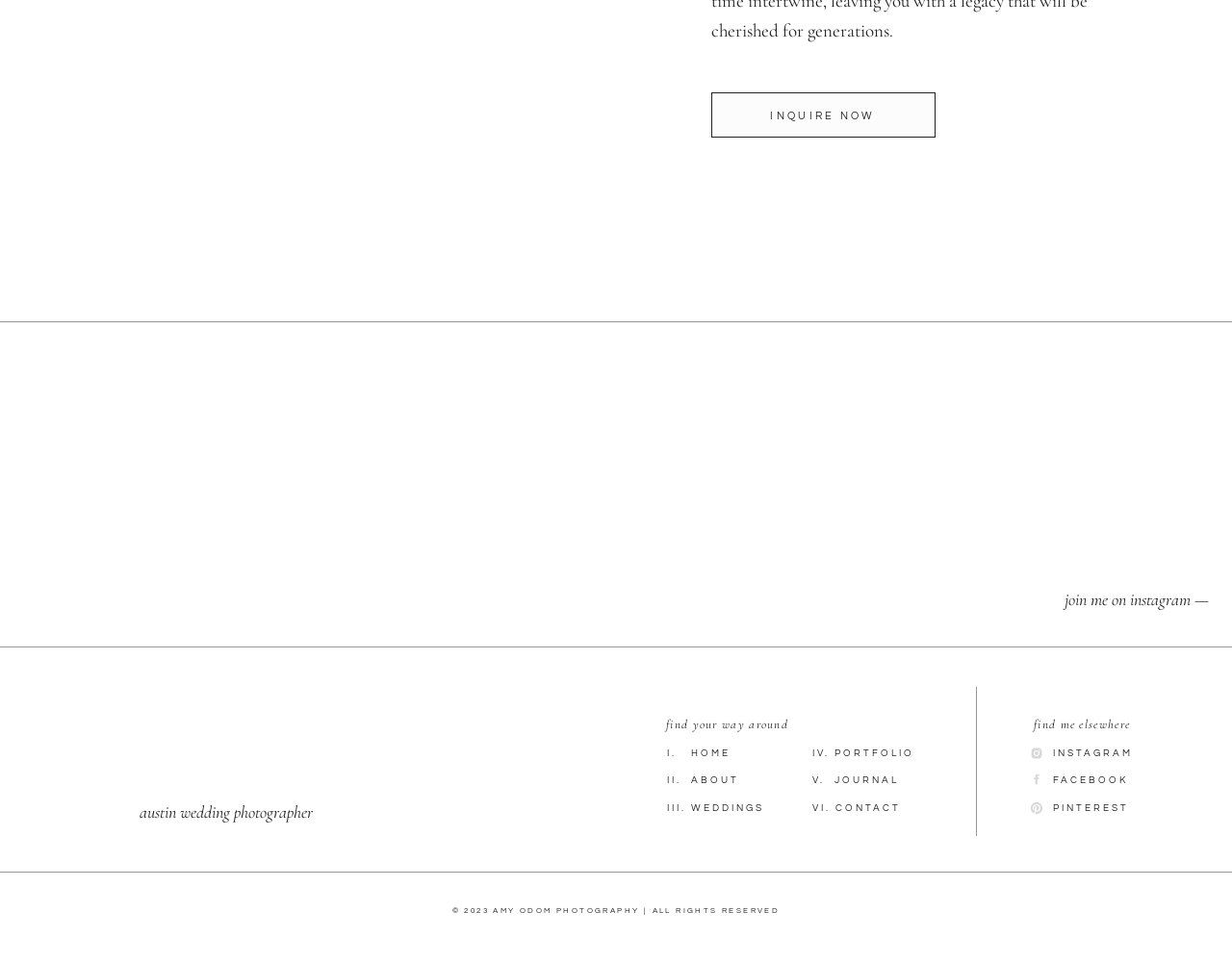What is the location of the photographer?
Using the image, elaborate on the answer with as much detail as possible.

The location of the photographer is Austin, as mentioned in the heading 'austin wedding photographer' at the top of the webpage.